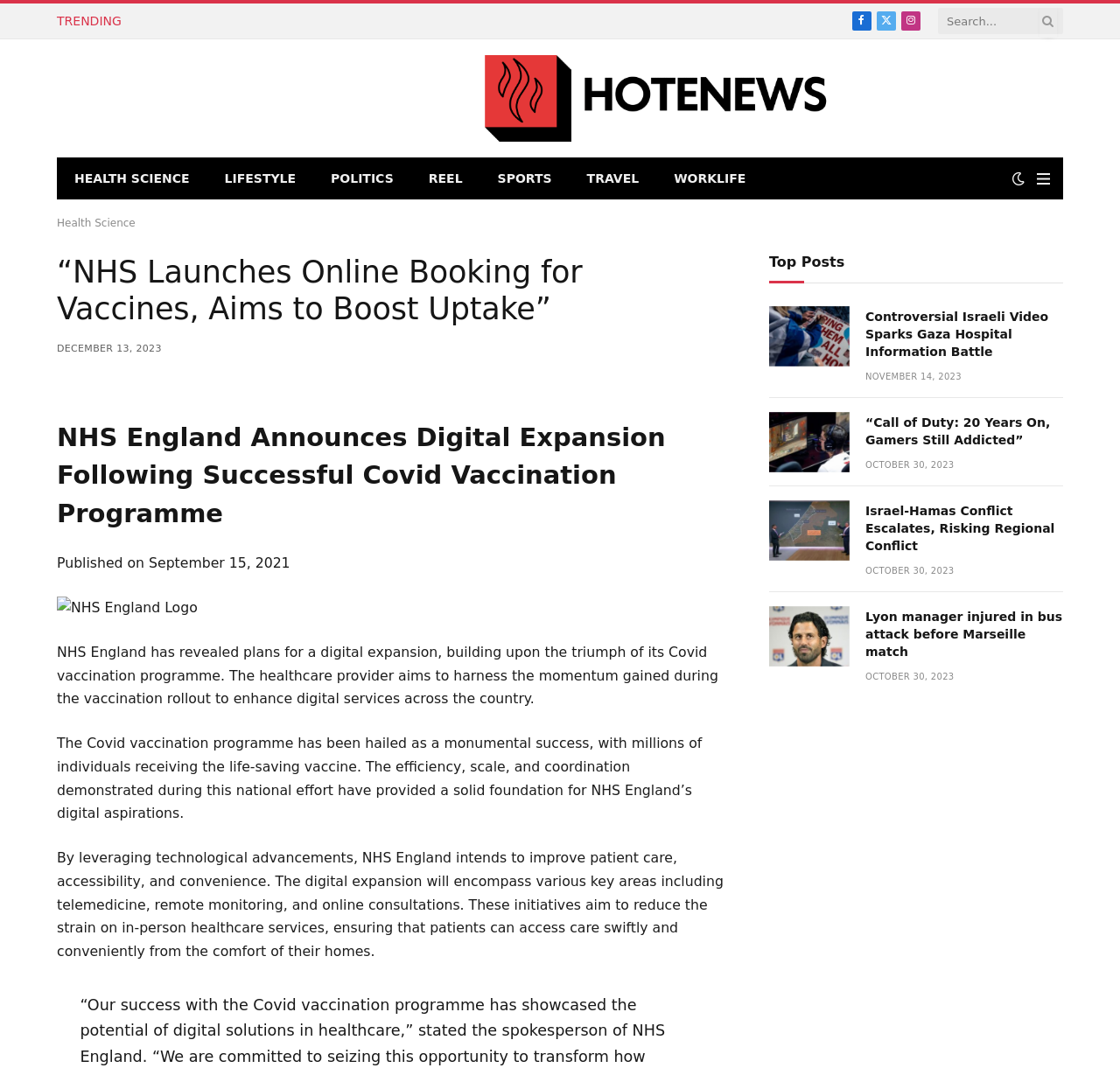Identify the bounding box coordinates for the element that needs to be clicked to fulfill this instruction: "Go to HEALTH SCIENCE page". Provide the coordinates in the format of four float numbers between 0 and 1: [left, top, right, bottom].

[0.051, 0.148, 0.185, 0.186]